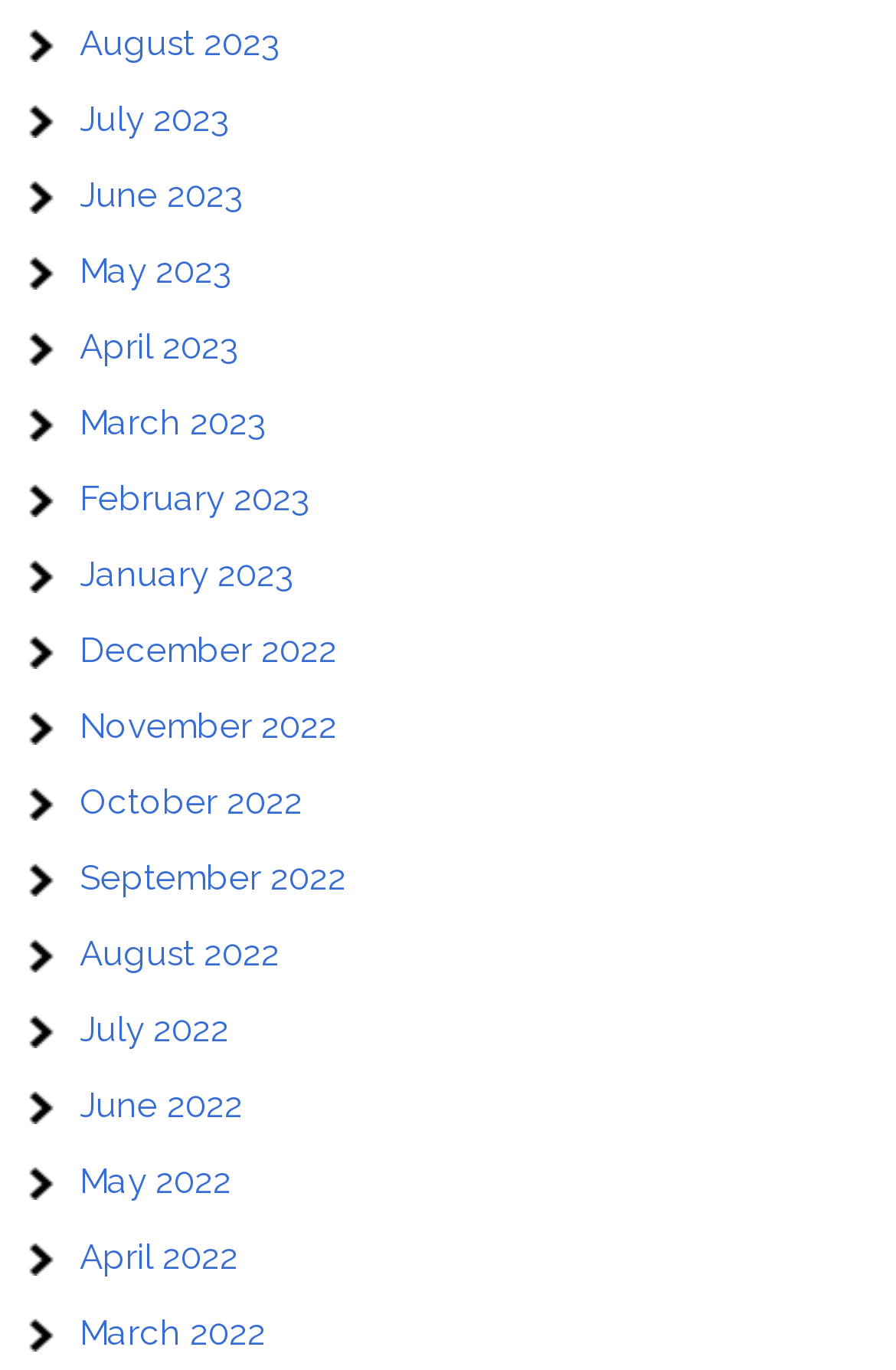Please reply to the following question with a single word or a short phrase:
What is the latest month listed?

August 2023